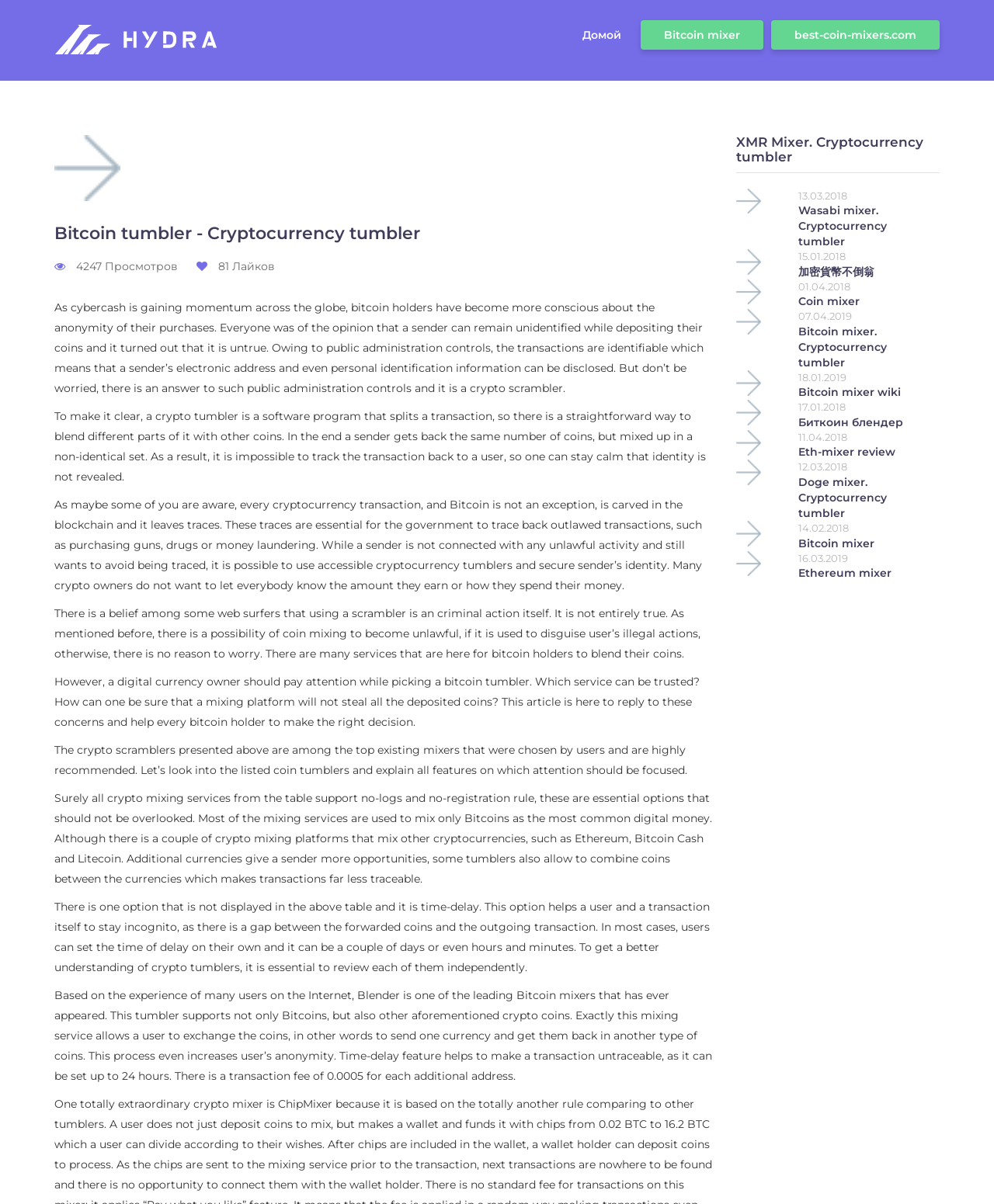Find the bounding box coordinates for the area you need to click to carry out the instruction: "Click on the 'best-coin-mixers.com' link". The coordinates should be four float numbers between 0 and 1, indicated as [left, top, right, bottom].

[0.776, 0.017, 0.945, 0.041]